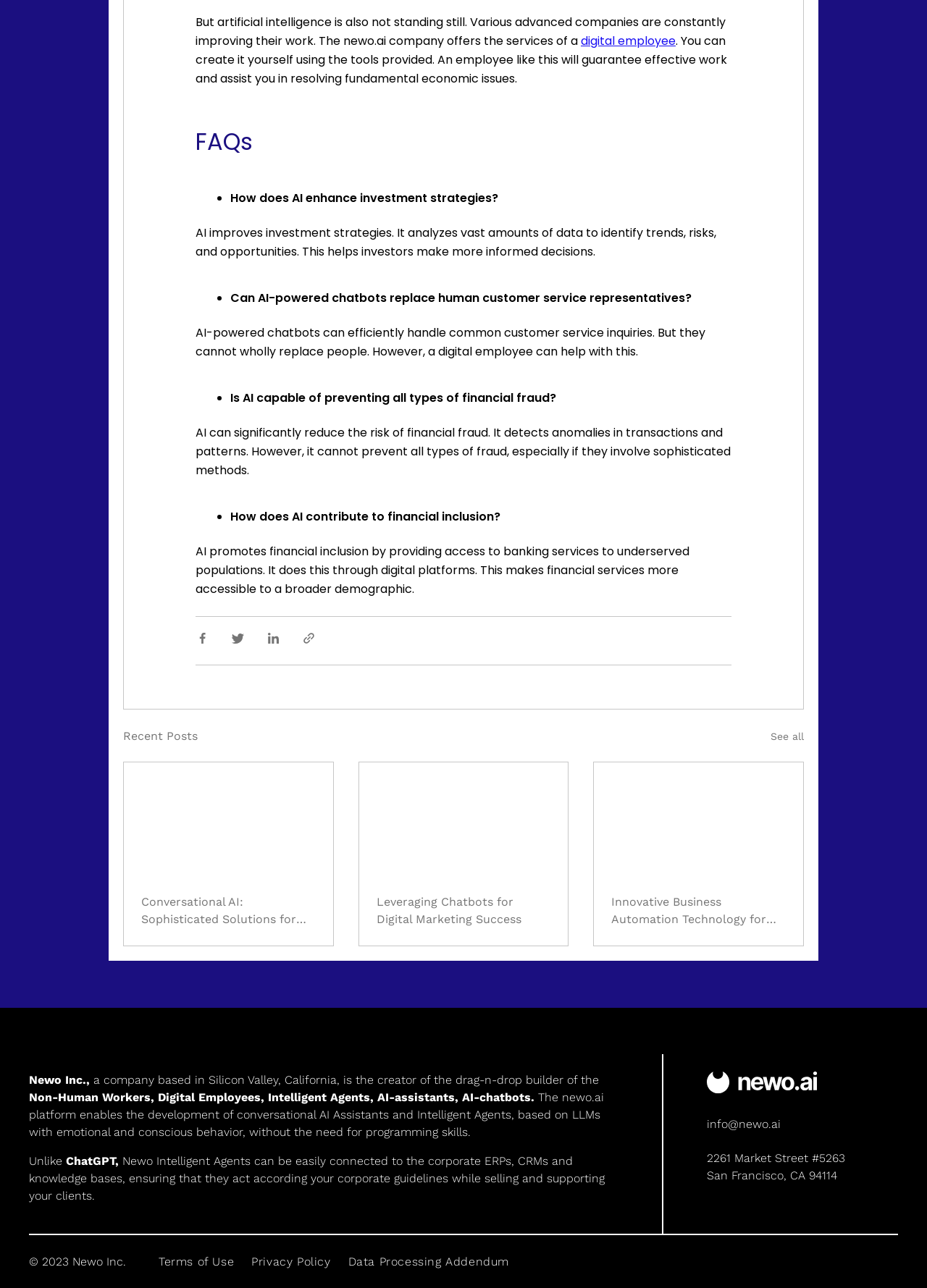What is the role of digital employees in resolving economic issues?
Based on the image, answer the question in a detailed manner.

As mentioned in the introductory text, a digital employee can guarantee effective work and assist in resolving fundamental economic issues.